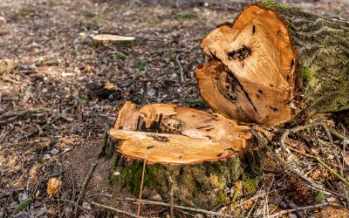Give an in-depth summary of the scene depicted in the image.

The image depicts a neatly cut tree stump situated in a forested area, showcasing the inner texture of the wood. The stump is partially hollowed, revealing a natural, intricate pattern of wood grains and knots, emphasizing the beauty of its structure. Surrounding the stump, a carpet of fallen leaves and small debris adds to the natural setting, highlighting the peaceful and organic environment. This scene relates to discussions on tree maintenance and care, underscoring the importance of responsible landscaping and proper management of tree growth to prevent issues such as pest infestations or damage to property from invasive roots. The image contextually complements topics on tree services and solutions for stubborn stumps, pointing towards eco-friendly practices in landscaping.